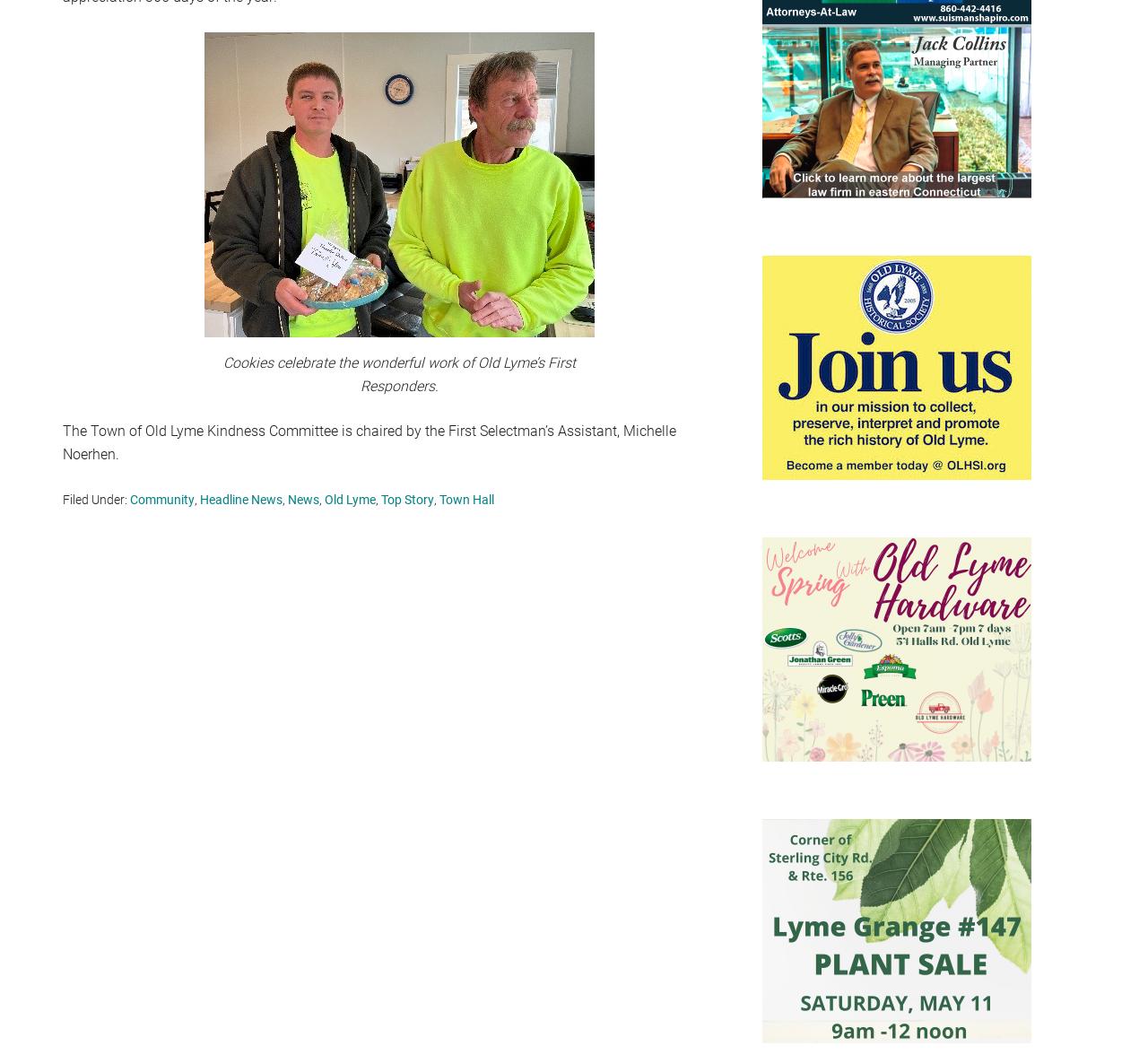Locate the bounding box of the UI element with the following description: "Town Hall".

[0.383, 0.467, 0.43, 0.48]